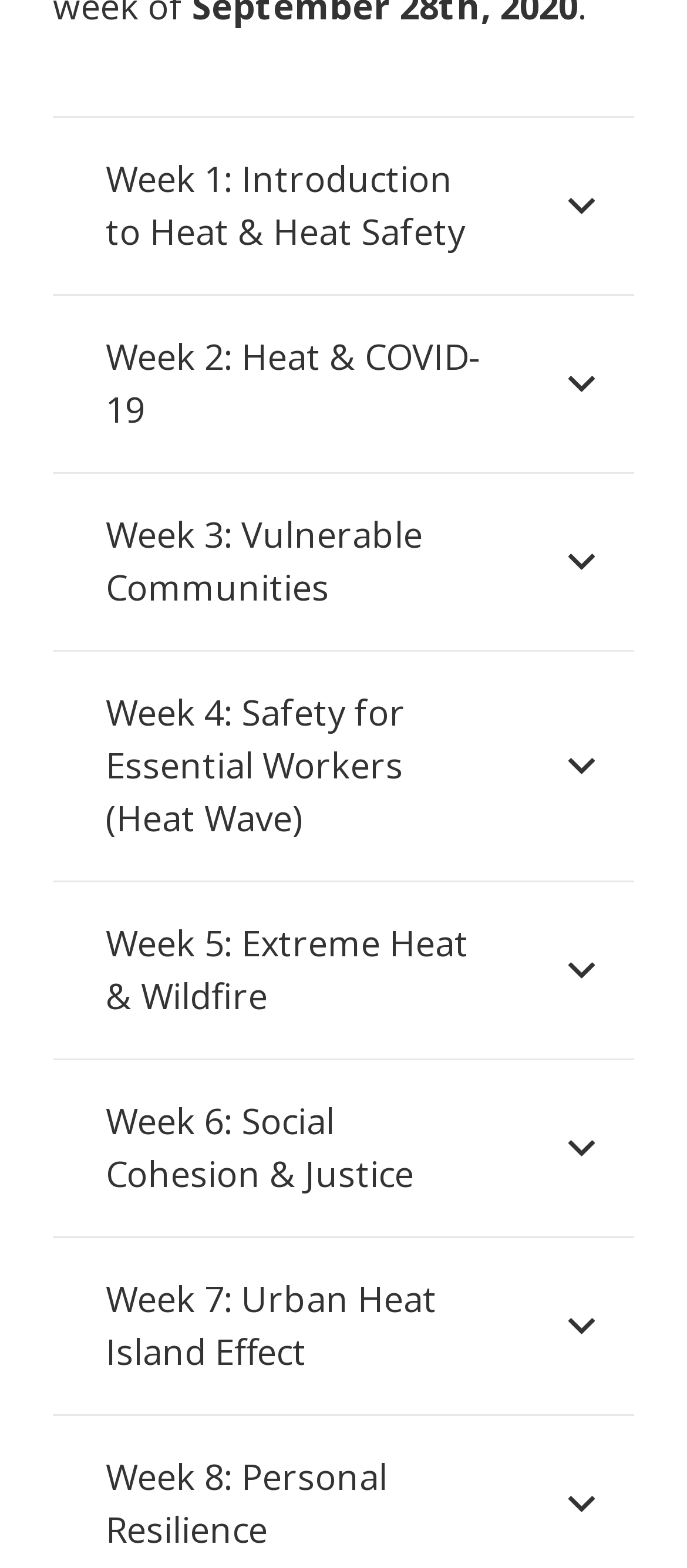Please provide a detailed answer to the question below based on the screenshot: 
What is the vertical position of the Week 3 button?

I compared the y1 and y2 coordinates of the Week 2 and Week 3 buttons and found that the y1 and y2 values of the Week 3 button are greater than those of the Week 2 button, indicating that the Week 3 button is below the Week 2 button.